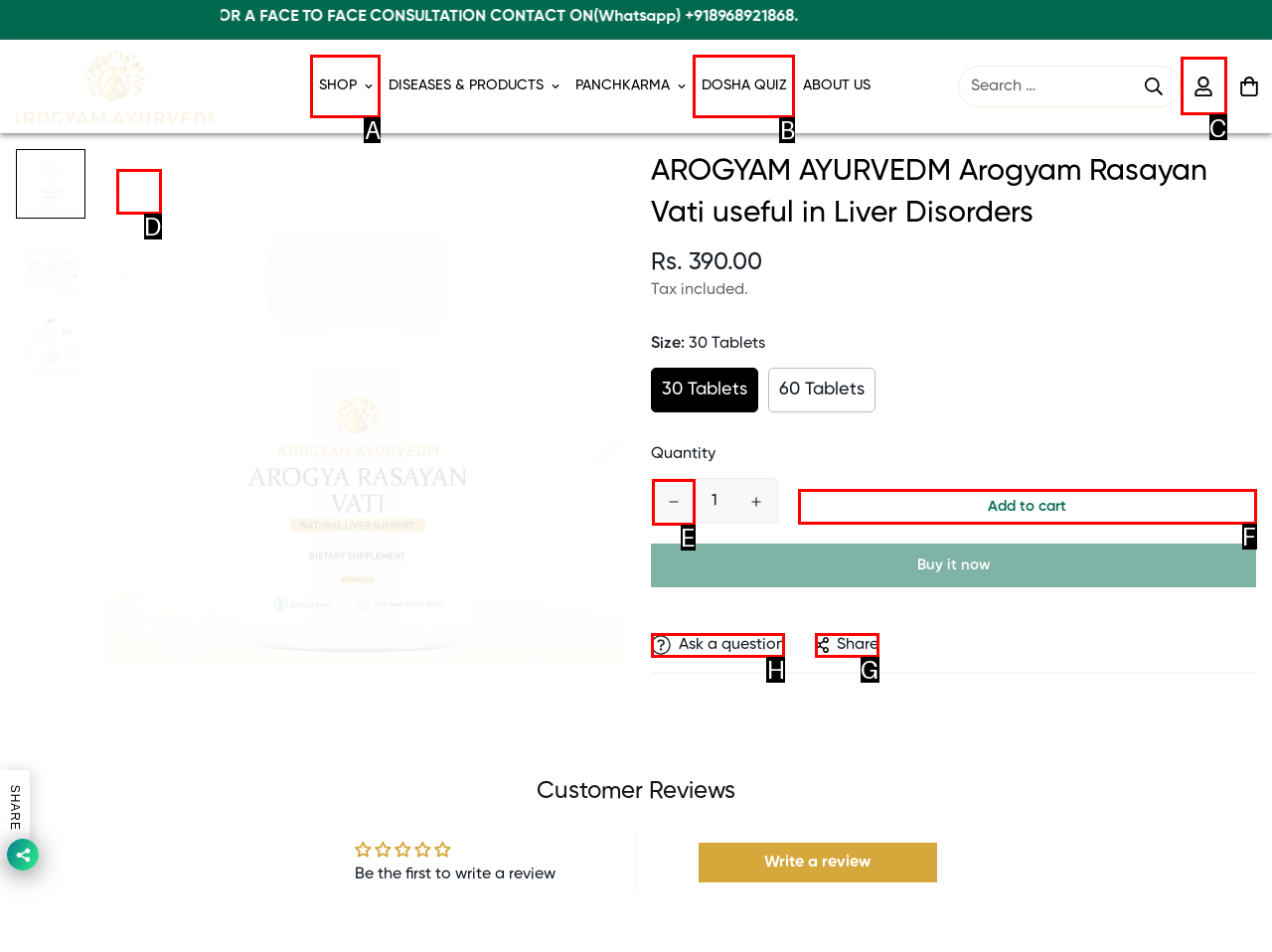To complete the task: Ask a question, which option should I click? Answer with the appropriate letter from the provided choices.

H